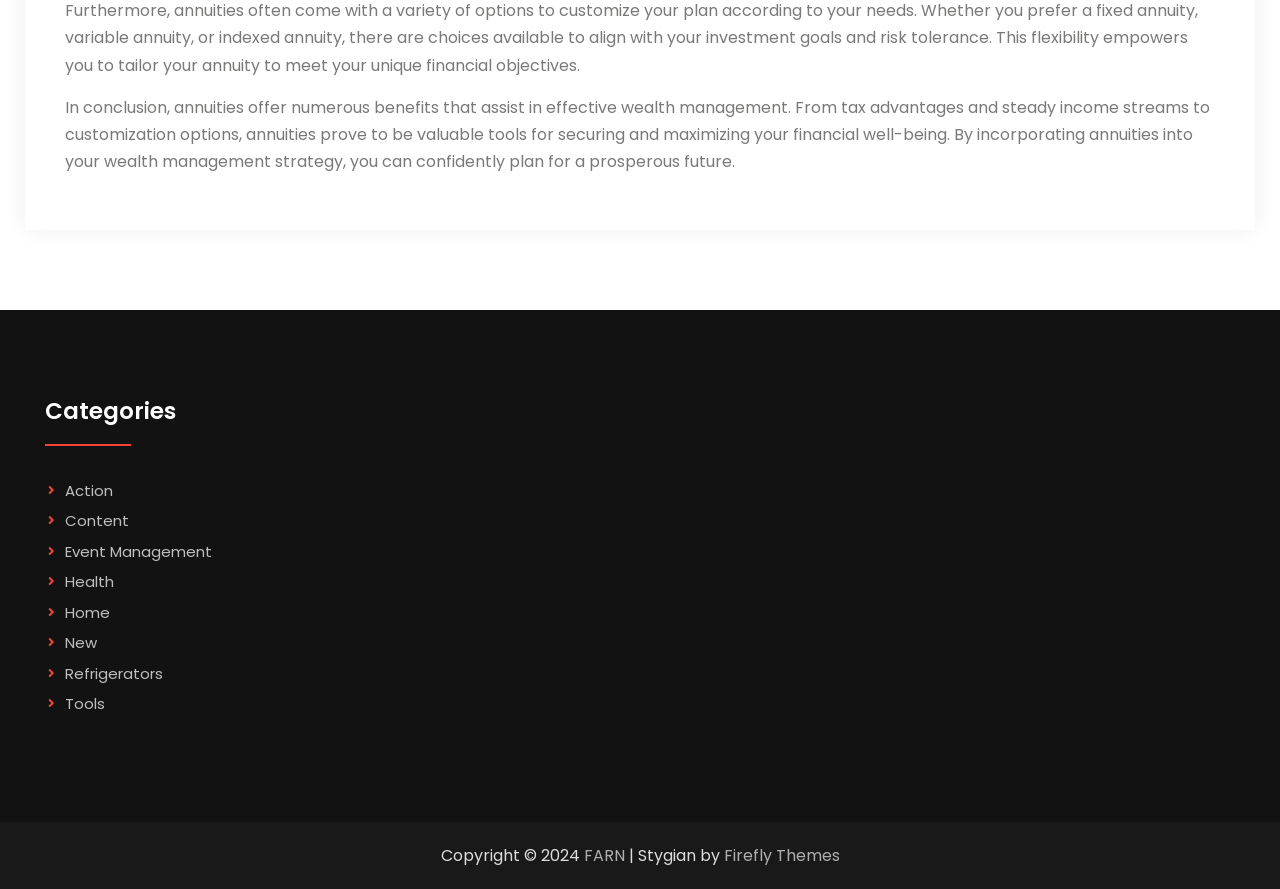Identify the bounding box coordinates of the part that should be clicked to carry out this instruction: "Click on 'FARN'".

[0.456, 0.949, 0.488, 0.975]